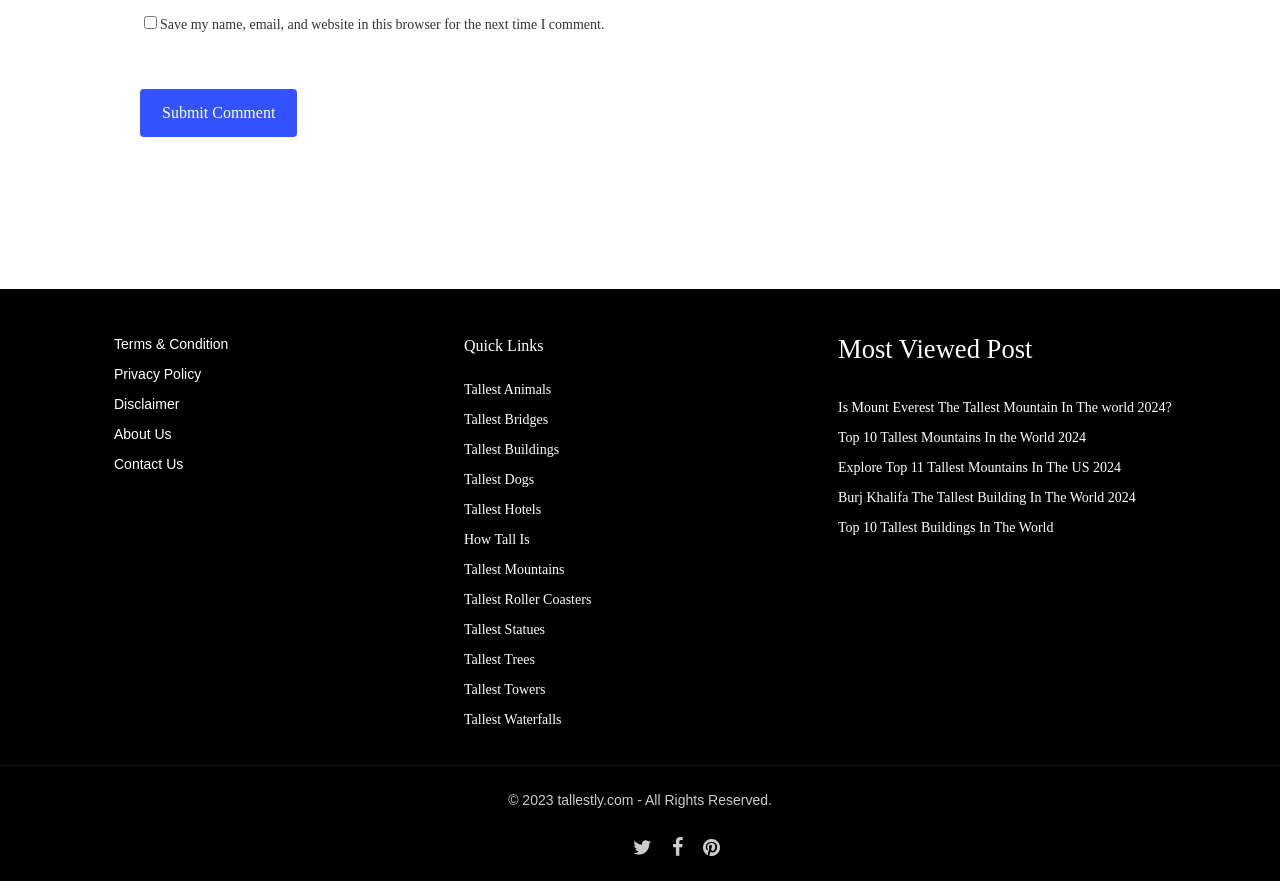Please identify the bounding box coordinates for the region that you need to click to follow this instruction: "Check the most viewed post".

[0.655, 0.449, 0.93, 0.474]